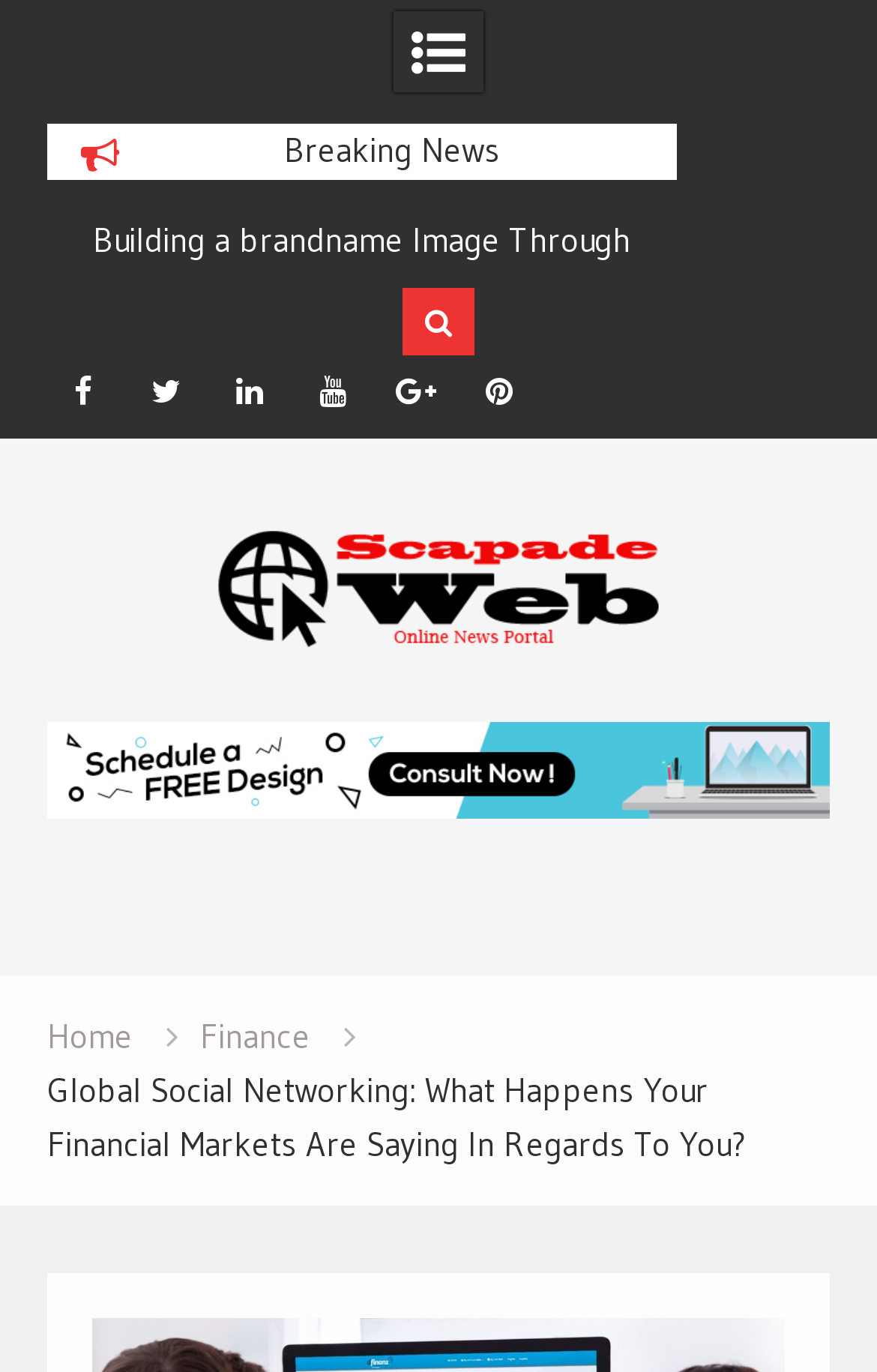Determine the bounding box coordinates for the clickable element to execute this instruction: "Check YouTube". Provide the coordinates as four float numbers between 0 and 1, i.e., [left, top, right, bottom].

[0.338, 0.259, 0.42, 0.311]